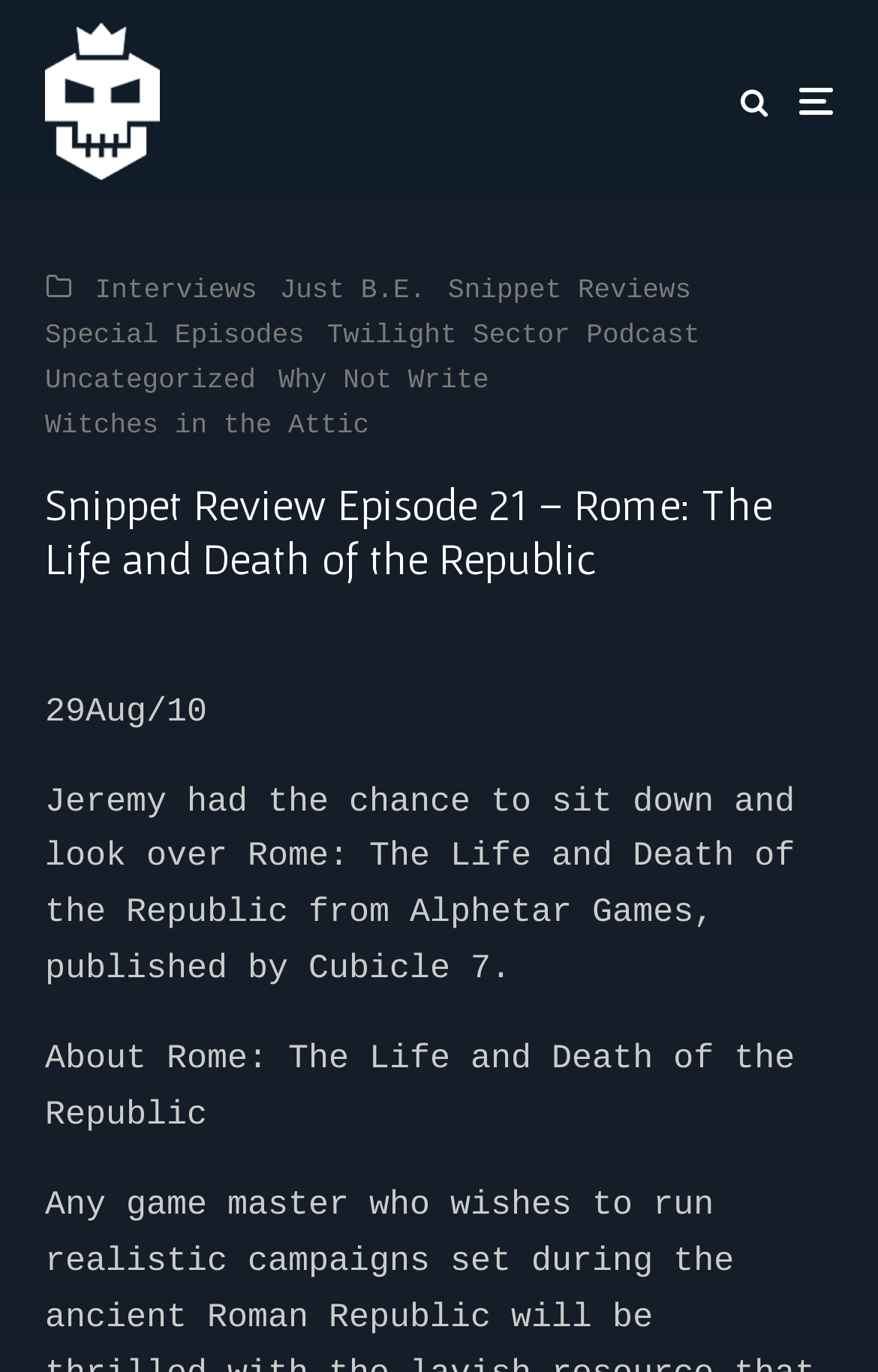Determine the bounding box coordinates of the clickable area required to perform the following instruction: "Click on the share button". The coordinates should be represented as four float numbers between 0 and 1: [left, top, right, bottom].

[0.826, 0.047, 0.892, 0.101]